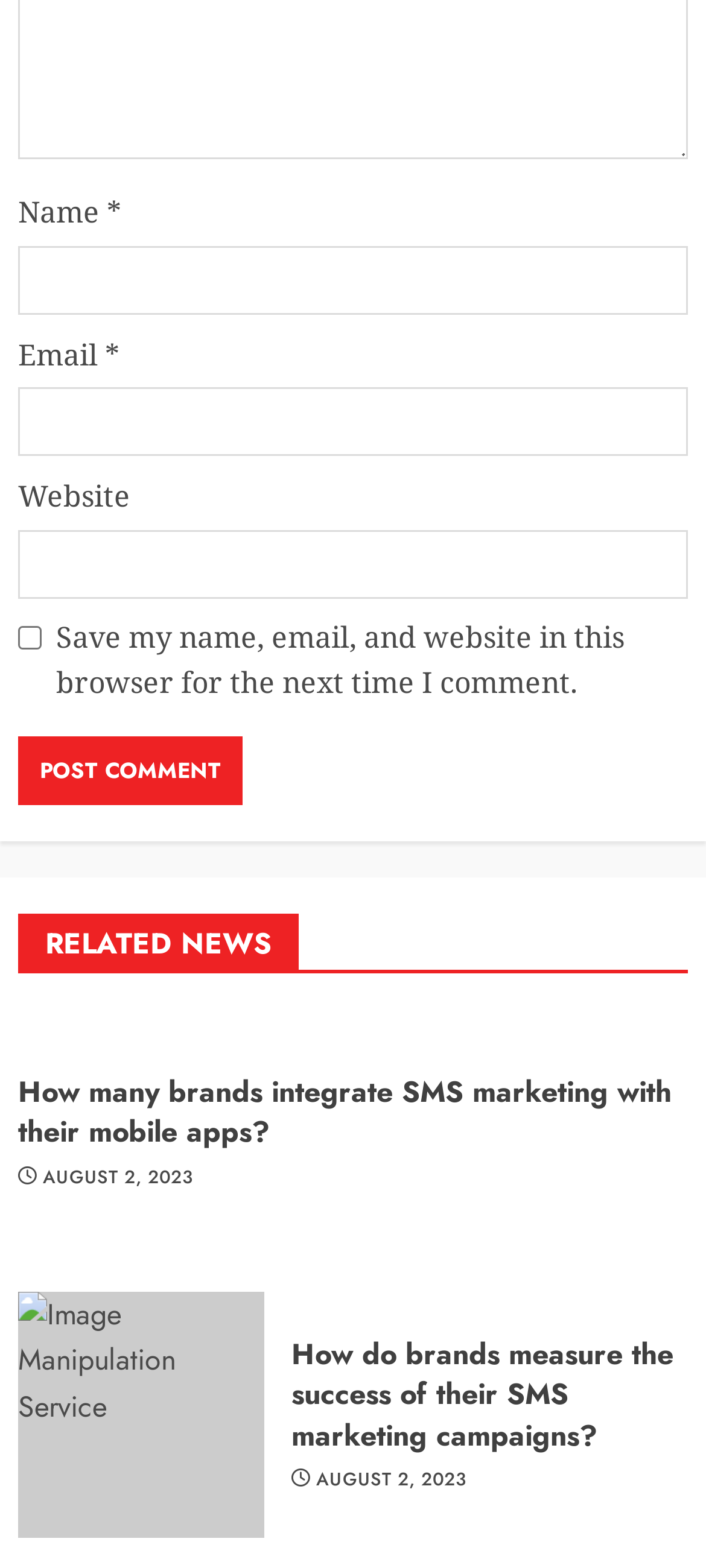Find the bounding box coordinates corresponding to the UI element with the description: "parent_node: Name * name="author"". The coordinates should be formatted as [left, top, right, bottom], with values as floats between 0 and 1.

[0.026, 0.157, 0.974, 0.2]